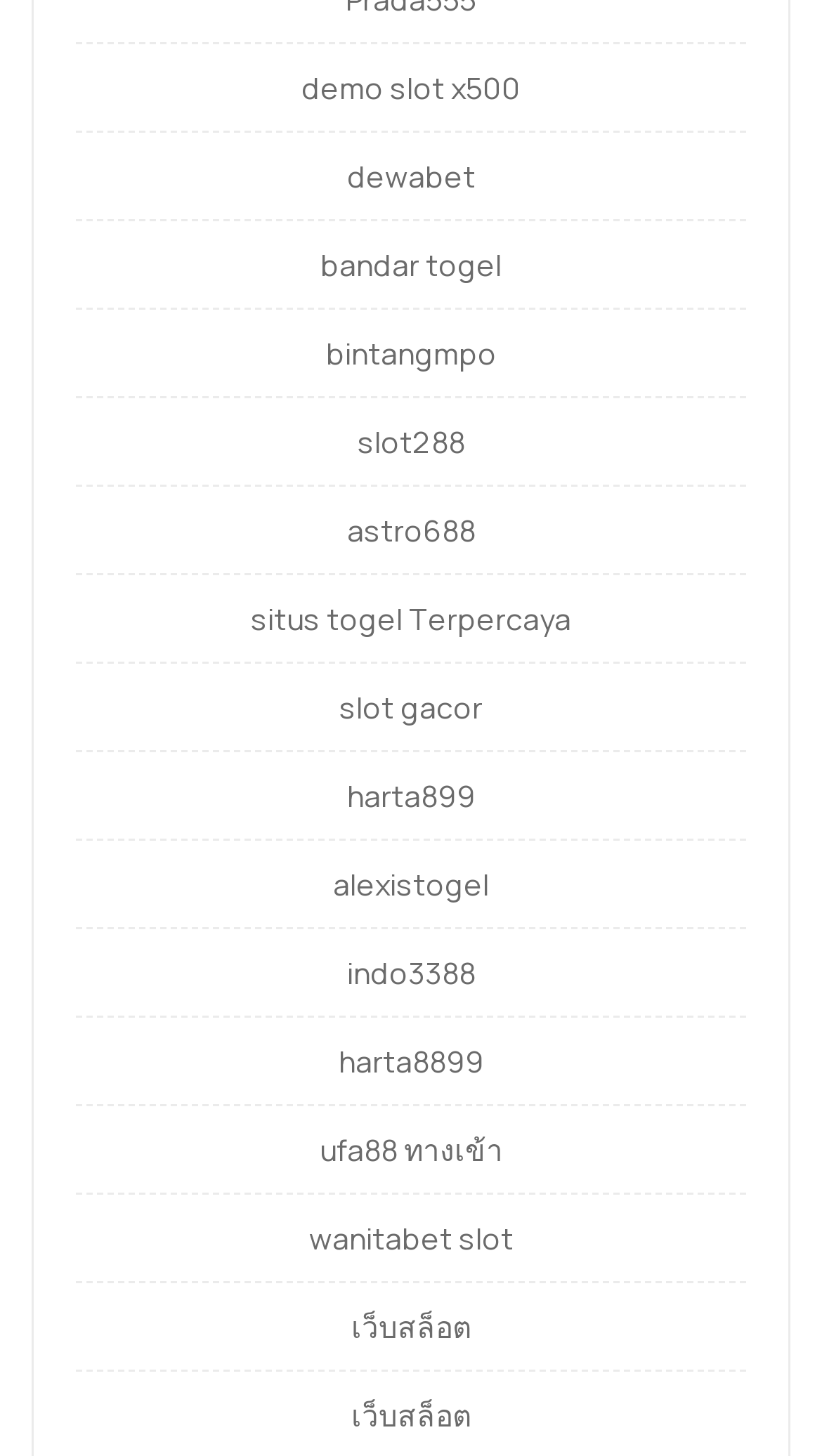Determine the bounding box coordinates of the element's region needed to click to follow the instruction: "check bandar togel". Provide these coordinates as four float numbers between 0 and 1, formatted as [left, top, right, bottom].

[0.39, 0.167, 0.61, 0.195]